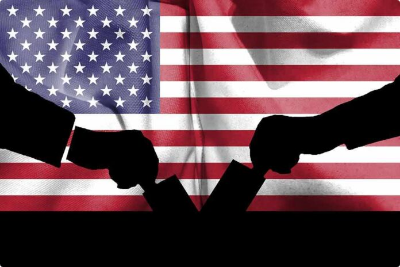What is the symbolic gesture depicted?
Provide a fully detailed and comprehensive answer to the question.

The image shows two silhouetted hands engaged in a symbolic gesture, which could be interpreted as either a handshake or a confrontation, suggesting a clash of ideas or a call to action.